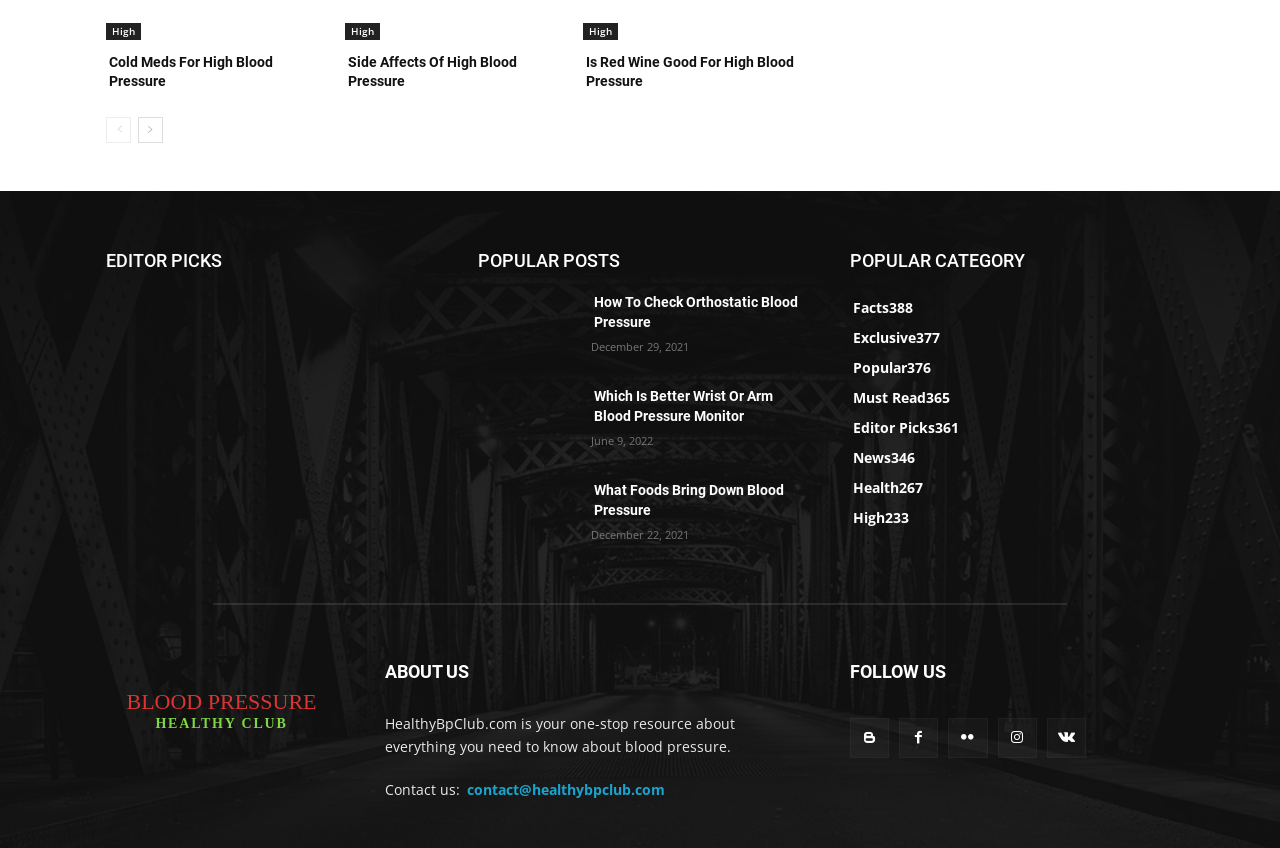Could you provide the bounding box coordinates for the portion of the screen to click to complete this instruction: "Follow on Facebook"?

[0.664, 0.843, 0.695, 0.889]